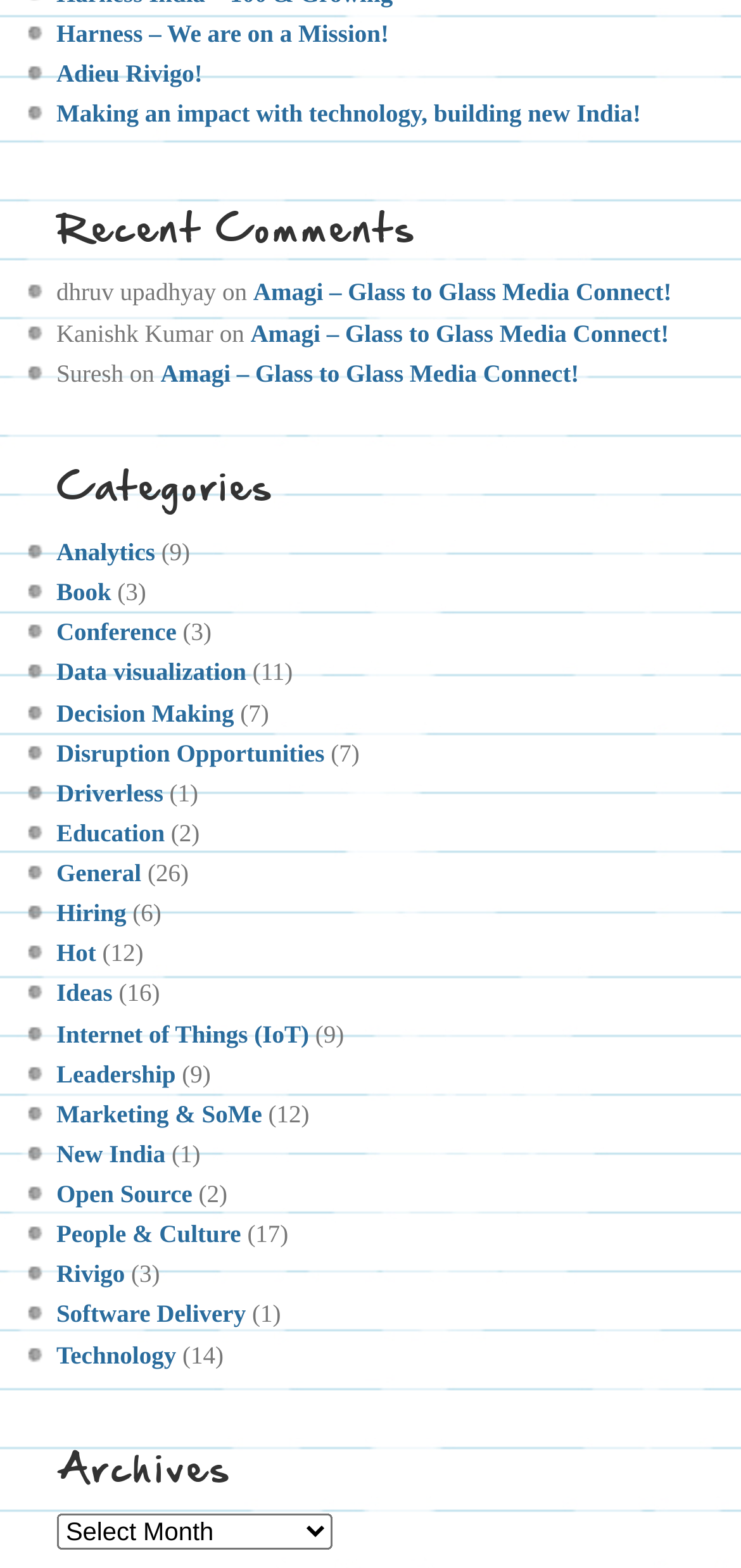Kindly determine the bounding box coordinates of the area that needs to be clicked to fulfill this instruction: "Click on 'Analytics' link".

[0.076, 0.343, 0.209, 0.361]